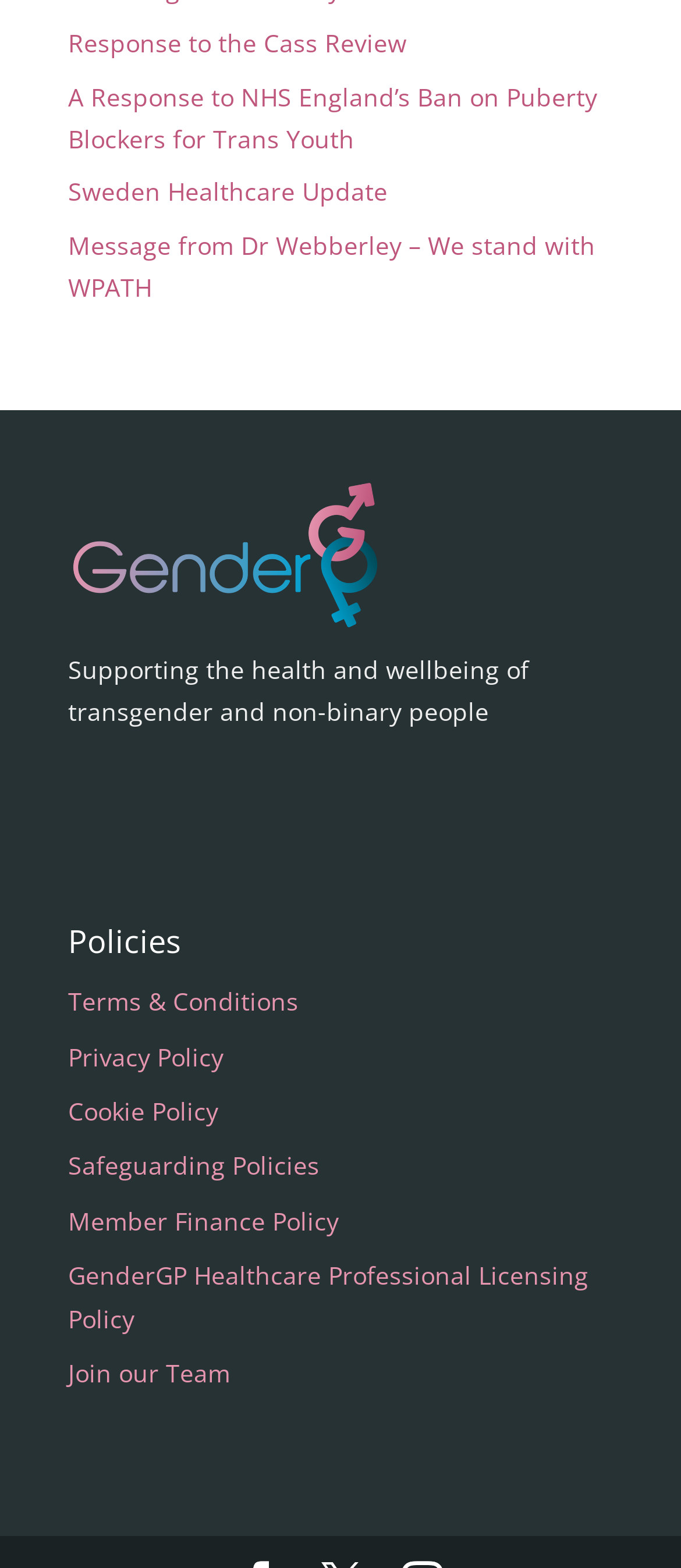Identify the bounding box coordinates of the region that needs to be clicked to carry out this instruction: "View 'Policies'". Provide these coordinates as four float numbers ranging from 0 to 1, i.e., [left, top, right, bottom].

[0.1, 0.587, 0.9, 0.626]